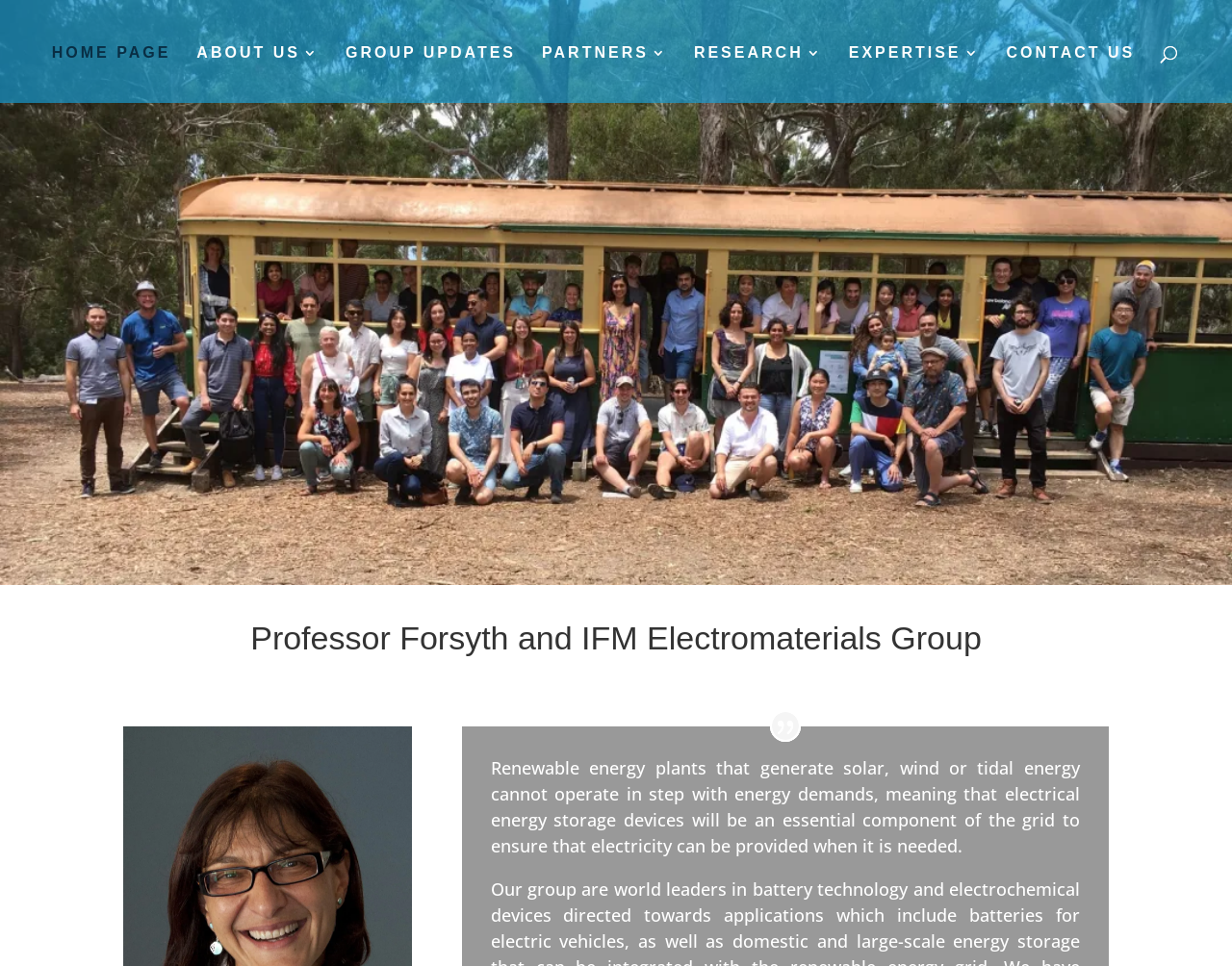Reply to the question with a brief word or phrase: What is the purpose of the image on the webpage?

Decoration